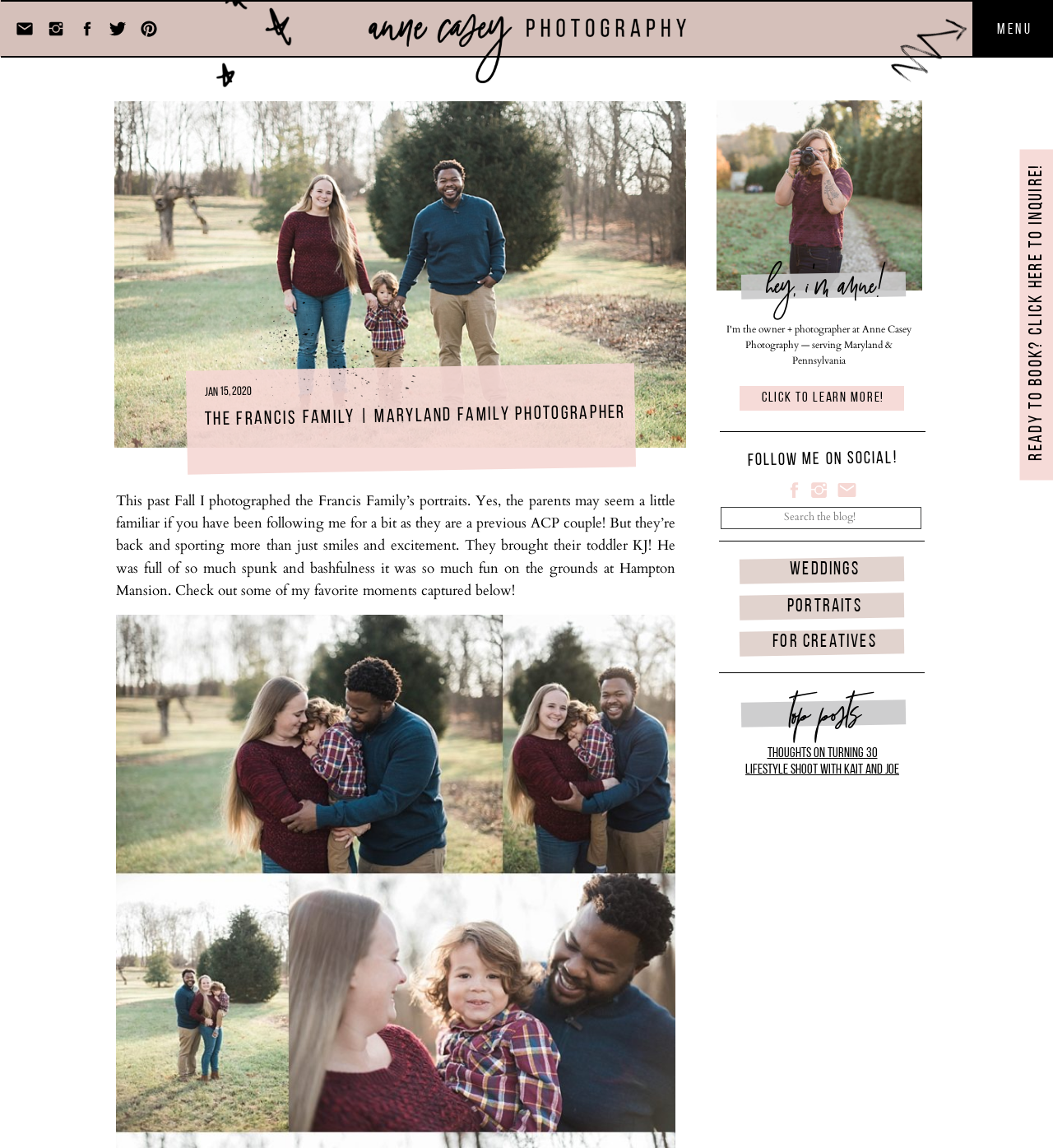Find the bounding box of the web element that fits this description: "Seeds of Guidance".

None